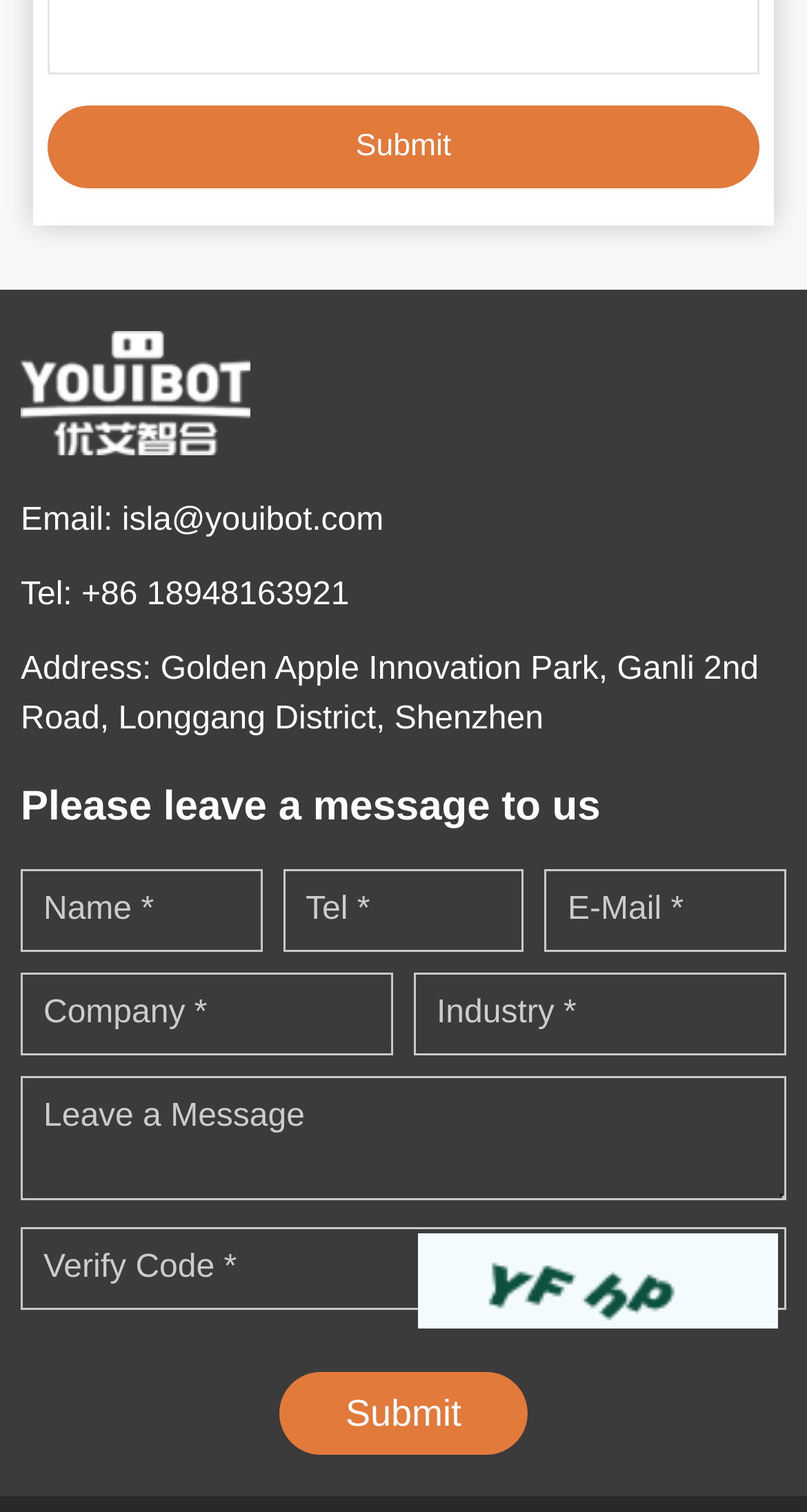Respond to the question below with a concise word or phrase:
What is the company's email address?

isla@youibot.com